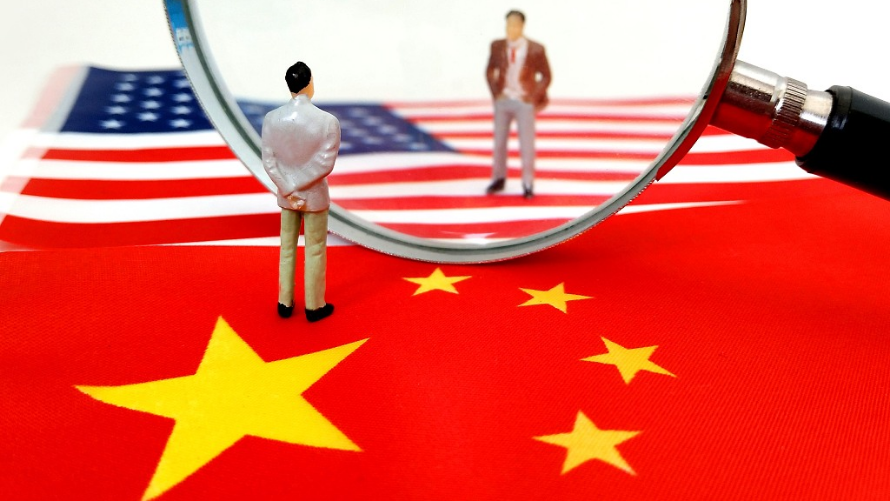What is the color of the Chinese flag?
Please ensure your answer to the question is detailed and covers all necessary aspects.

The Chinese flag, prominently displayed in the foreground, features a red background with a yellow star and additional smaller stars, symbolizing the nation and its significance in the context of international cooperation and political dialogue.